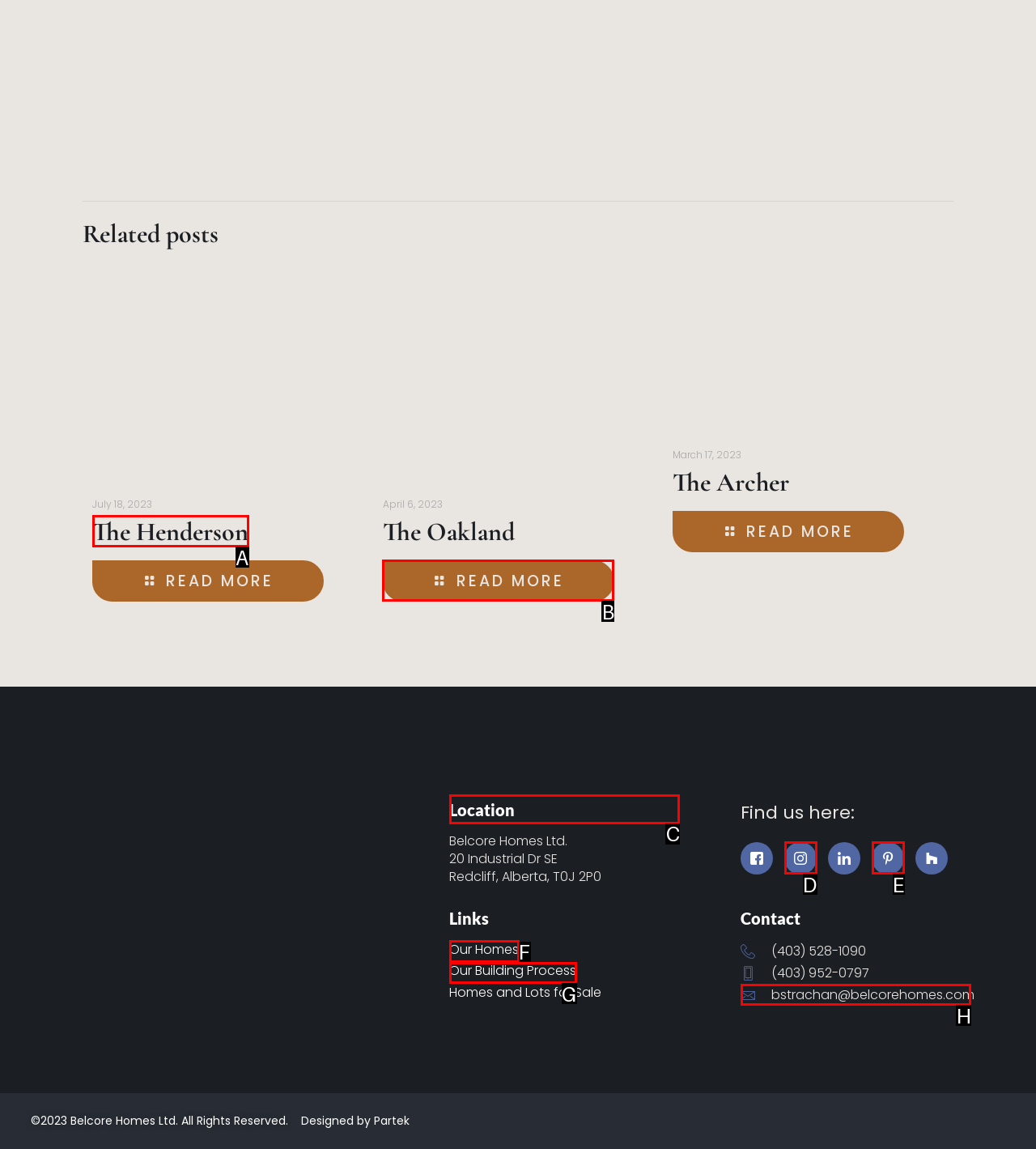Determine which letter corresponds to the UI element to click for this task: View the location
Respond with the letter from the available options.

C